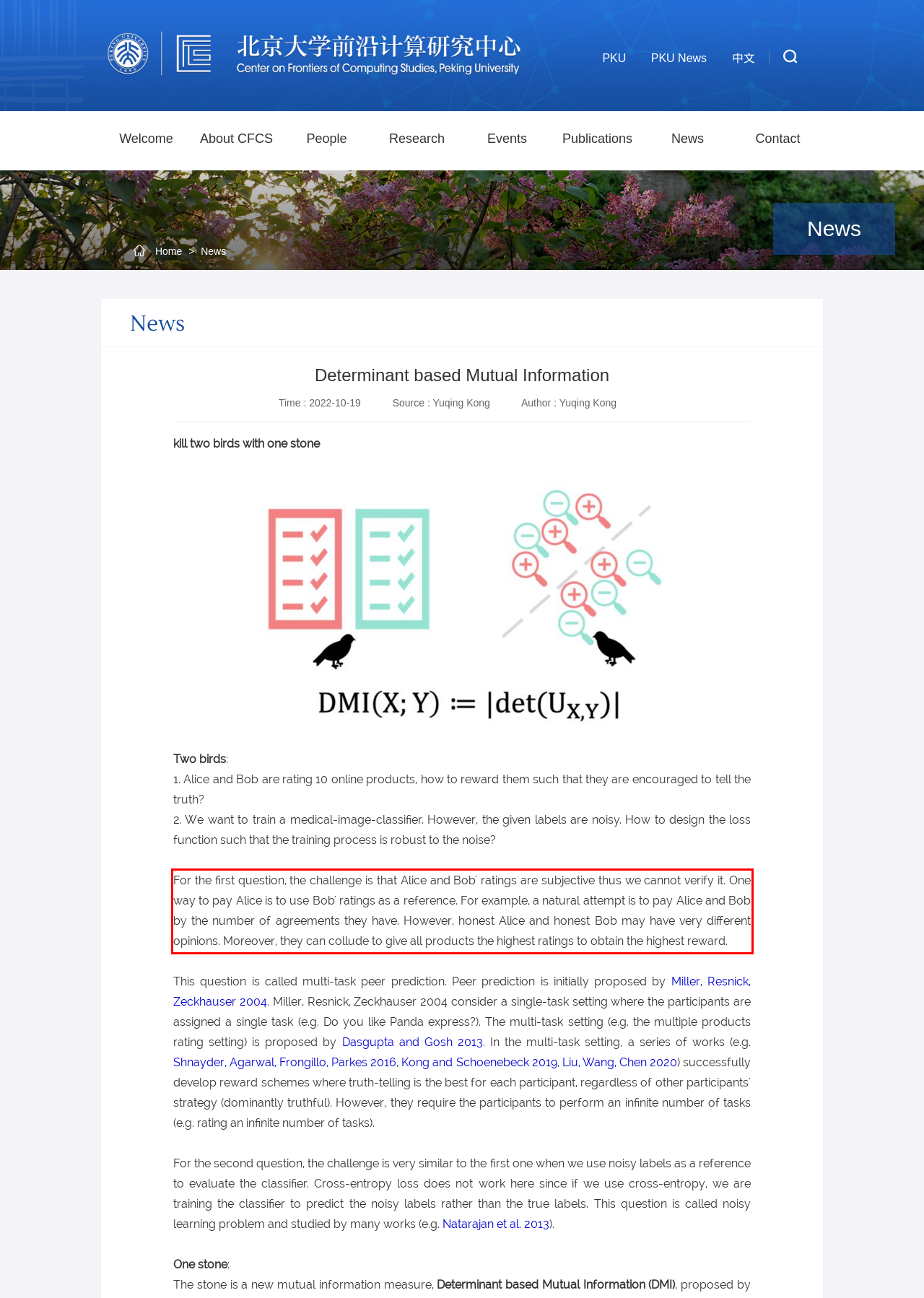You have a screenshot of a webpage where a UI element is enclosed in a red rectangle. Perform OCR to capture the text inside this red rectangle.

For the first question, the challenge is that Alice and Bob' ratings are subjective thus we cannot verify it. One way to pay Alice is to use Bob' ratings as a reference. For example, a natural attempt is to pay Alice and Bob by the number of agreements they have. However, honest Alice and honest Bob may have very different opinions. Moreover, they can collude to give all products the highest ratings to obtain the highest reward.